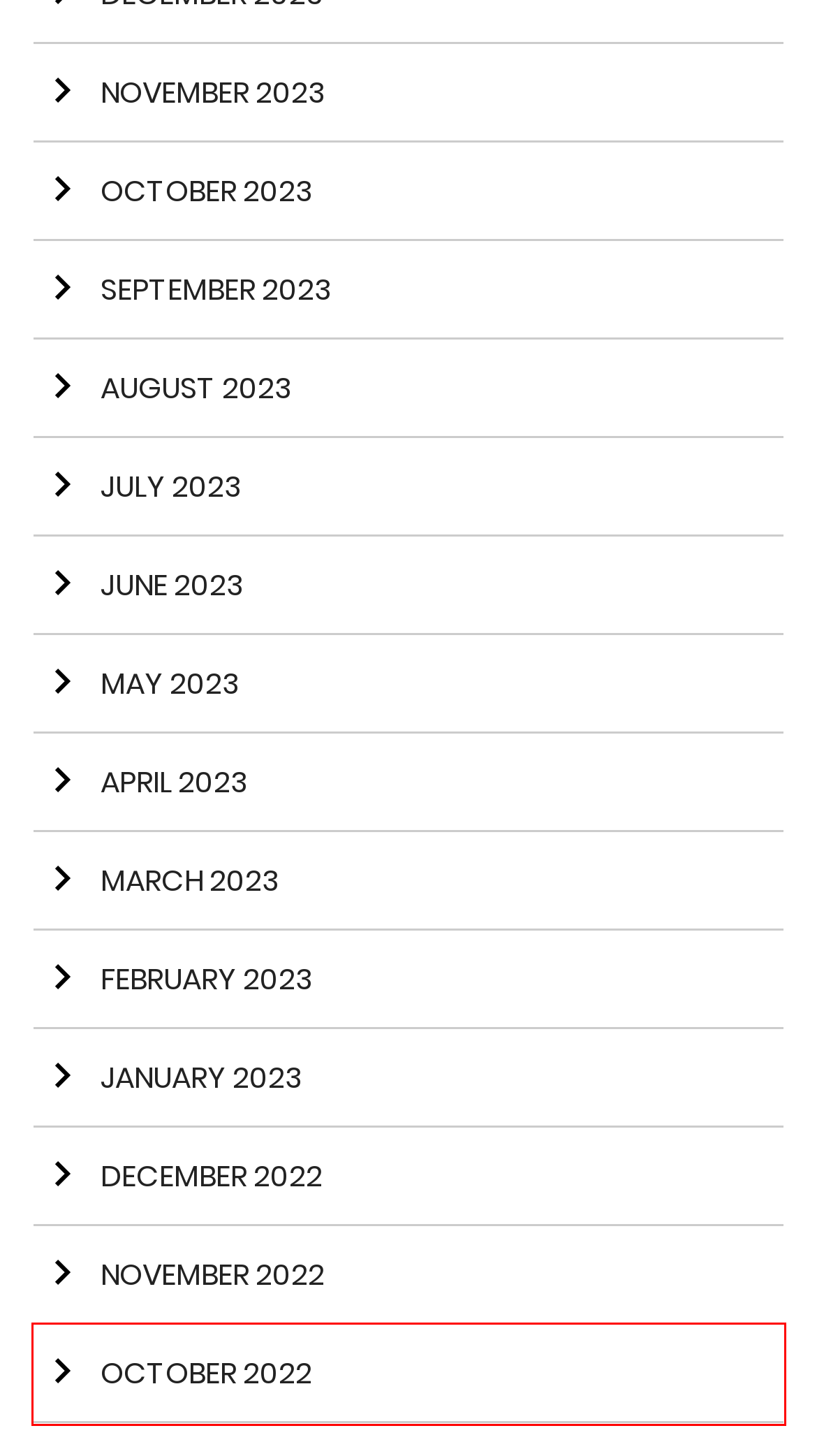Review the screenshot of a webpage that includes a red bounding box. Choose the webpage description that best matches the new webpage displayed after clicking the element within the bounding box. Here are the candidates:
A. Real Estate Blog - Blog Archive: February, 2023
B. Real Estate Blog - Blog Archive: January, 2023
C. Real Estate Blog - Blog Archive: December, 2022
D. Real Estate Blog - Blog Archive: October, 2022
E. Real Estate Blog - Blog Archive: August, 2023
F. Real Estate Blog - Blog Archive: November, 2022
G. Real Estate Blog - Blog Archive: July, 2023
H. Real Estate Blog - Blog Archive: November, 2023

D